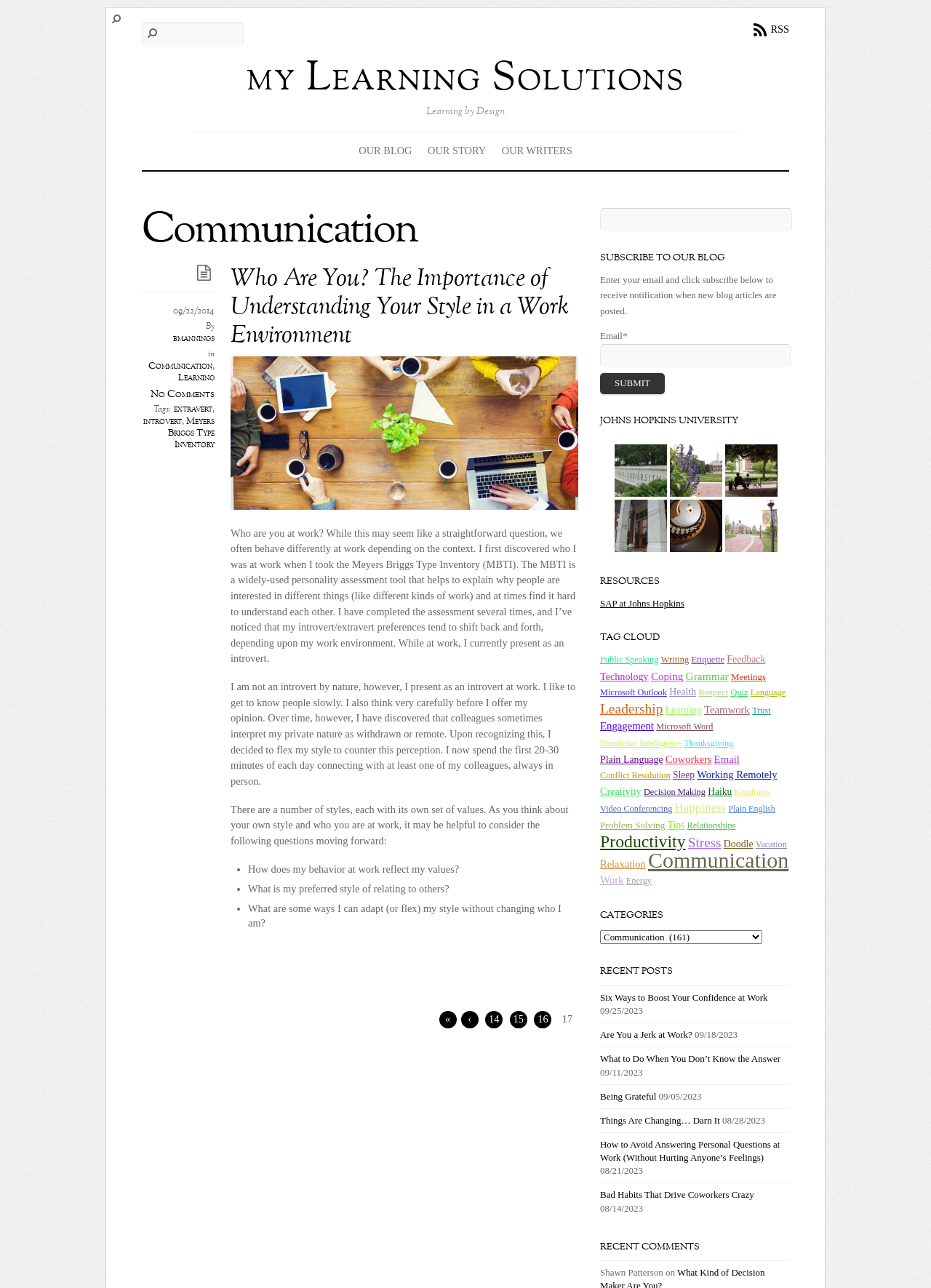Determine the bounding box coordinates for the region that must be clicked to execute the following instruction: "View the previous page".

[0.472, 0.785, 0.49, 0.798]